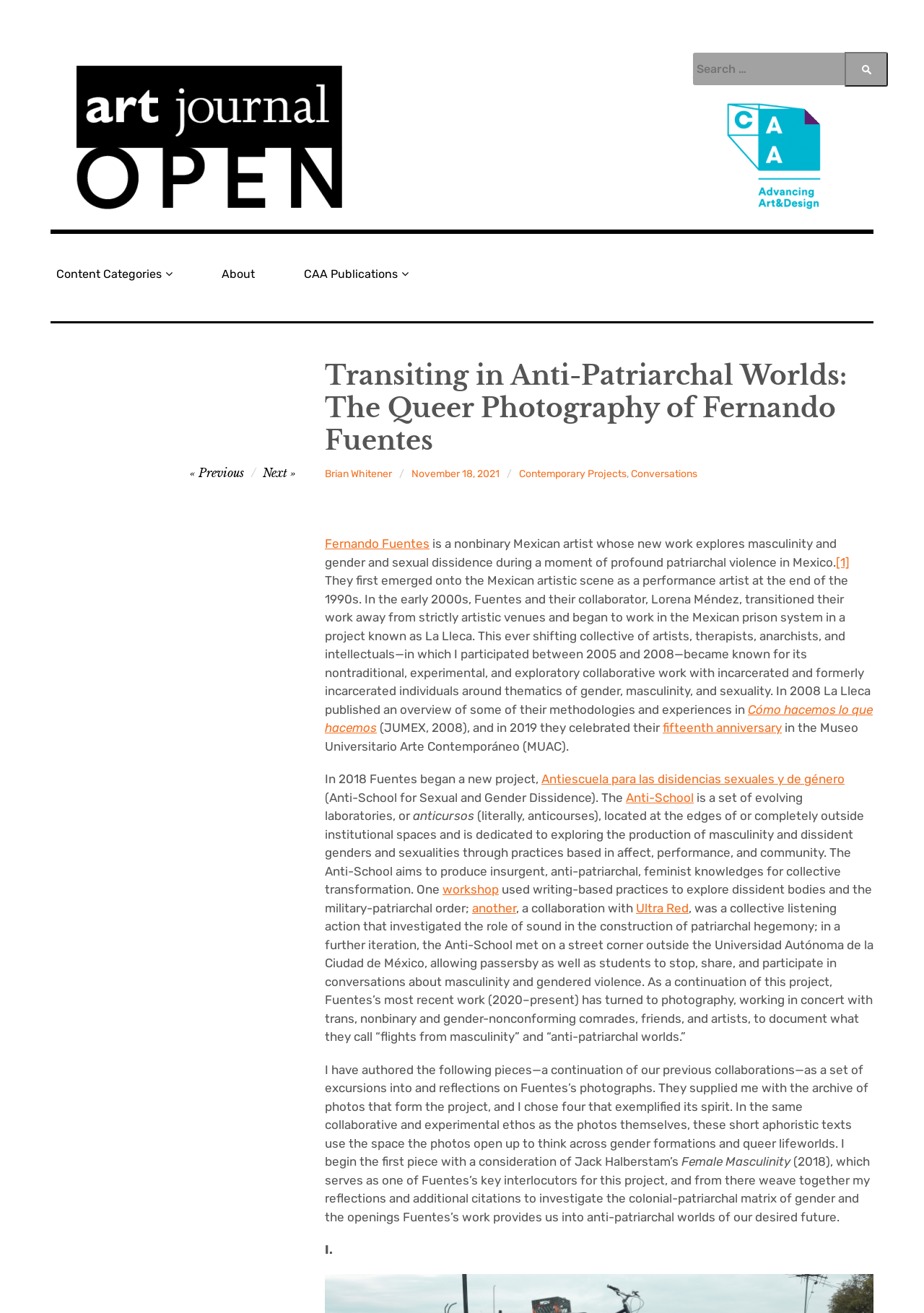What is the topic of the article?
Based on the screenshot, give a detailed explanation to answer the question.

I inferred the answer by looking at the text content of the webpage, specifically the sentence 'Brian Whitener on the art of collective transformation' and the context of the article, which discusses Fernando Fuentes' work on queer photography.